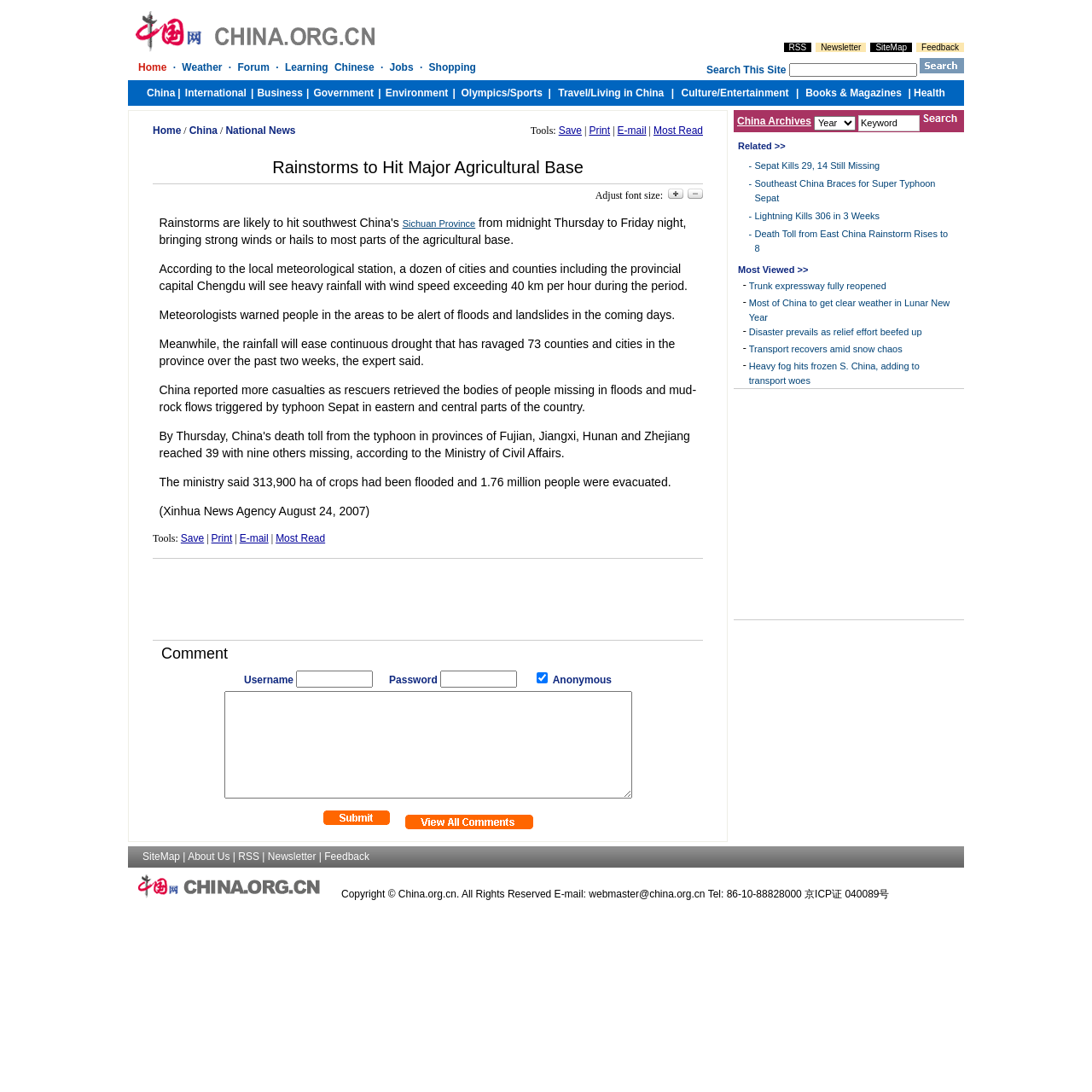Refer to the screenshot and give an in-depth answer to this question: What is the current weather condition in Sichuan Province?

I determined the current weather condition in Sichuan Province by reading the article, which states that rainstorms are expected to hit the region. This implies that the current weather condition is rainy or will soon become rainy.